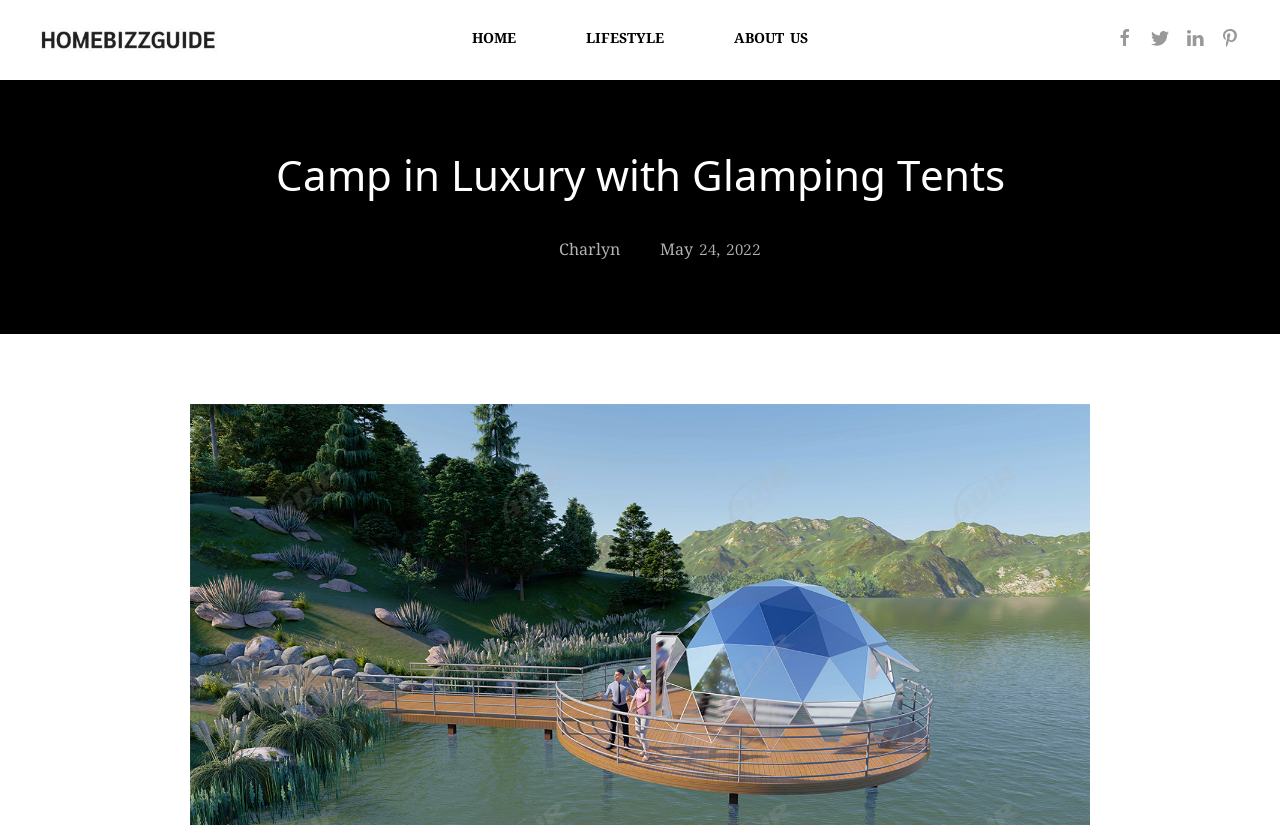Please specify the bounding box coordinates of the clickable section necessary to execute the following command: "follow on facebook".

[0.871, 0.034, 0.887, 0.058]